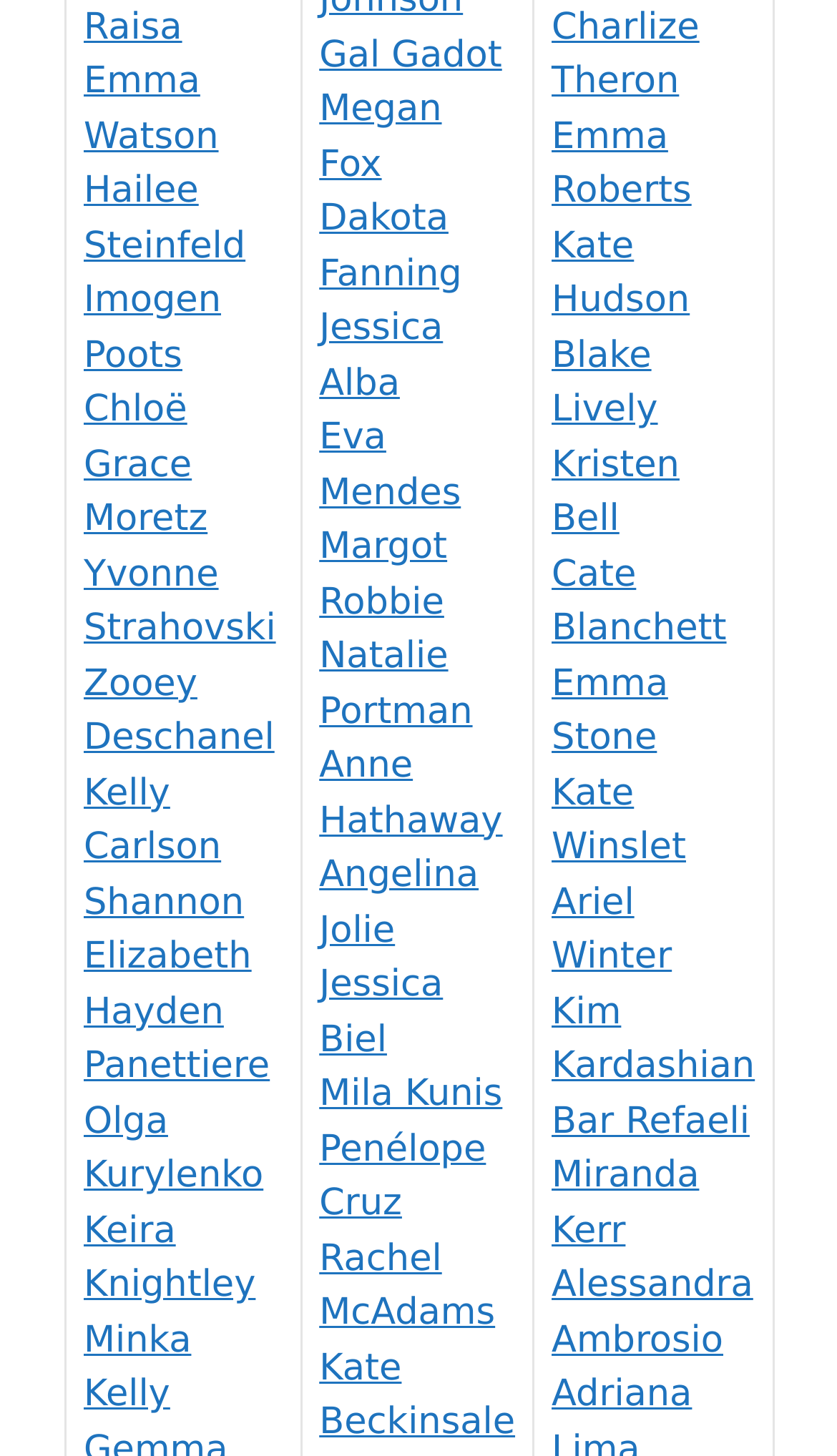Please find the bounding box coordinates of the section that needs to be clicked to achieve this instruction: "Explore Kate Beckinsale".

[0.381, 0.925, 0.615, 0.992]